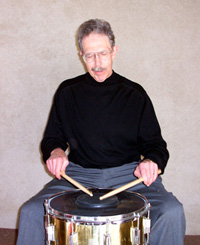What is the man holding in his hands?
Using the image as a reference, deliver a detailed and thorough answer to the question.

The caption explicitly states that the man holds drumsticks poised over the drum, indicating that he is in the act of drumming.